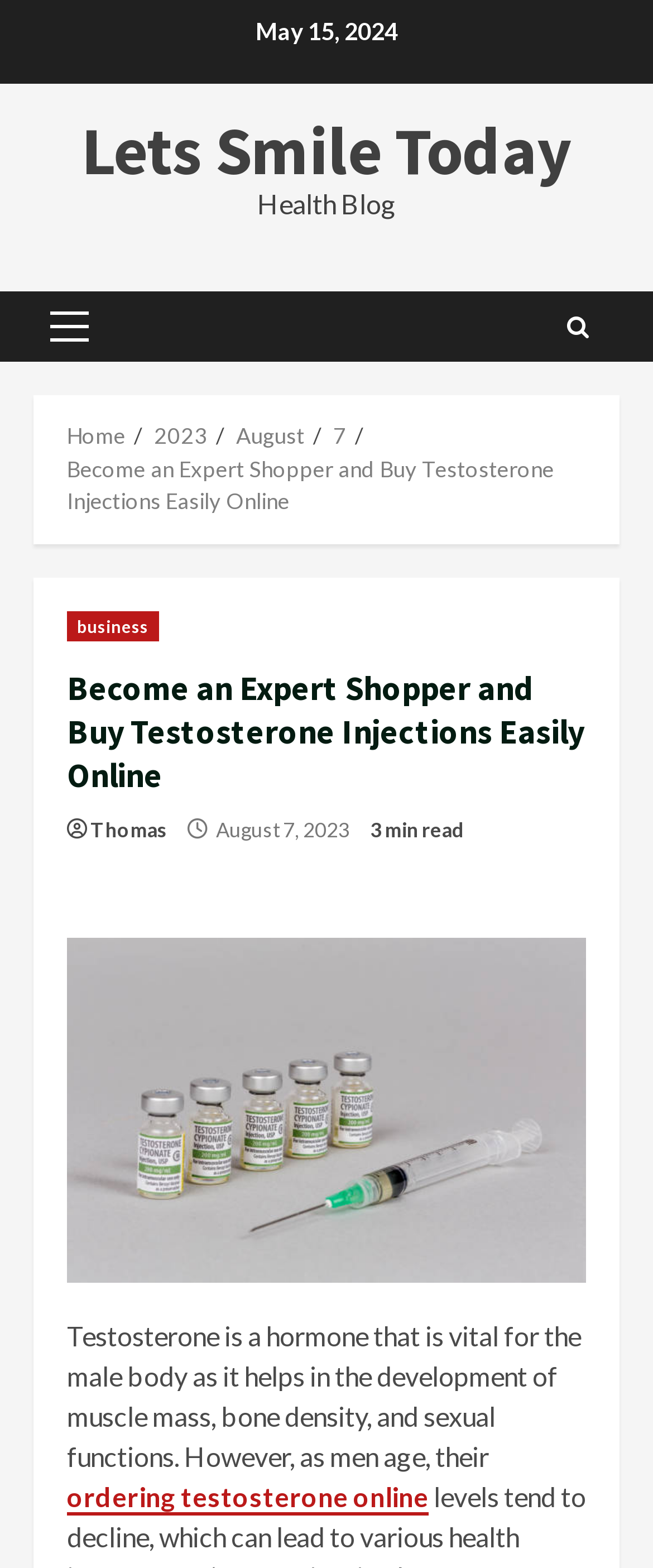Locate the coordinates of the bounding box for the clickable region that fulfills this instruction: "Click on the 'ordering testosterone online' link".

[0.103, 0.944, 0.656, 0.967]